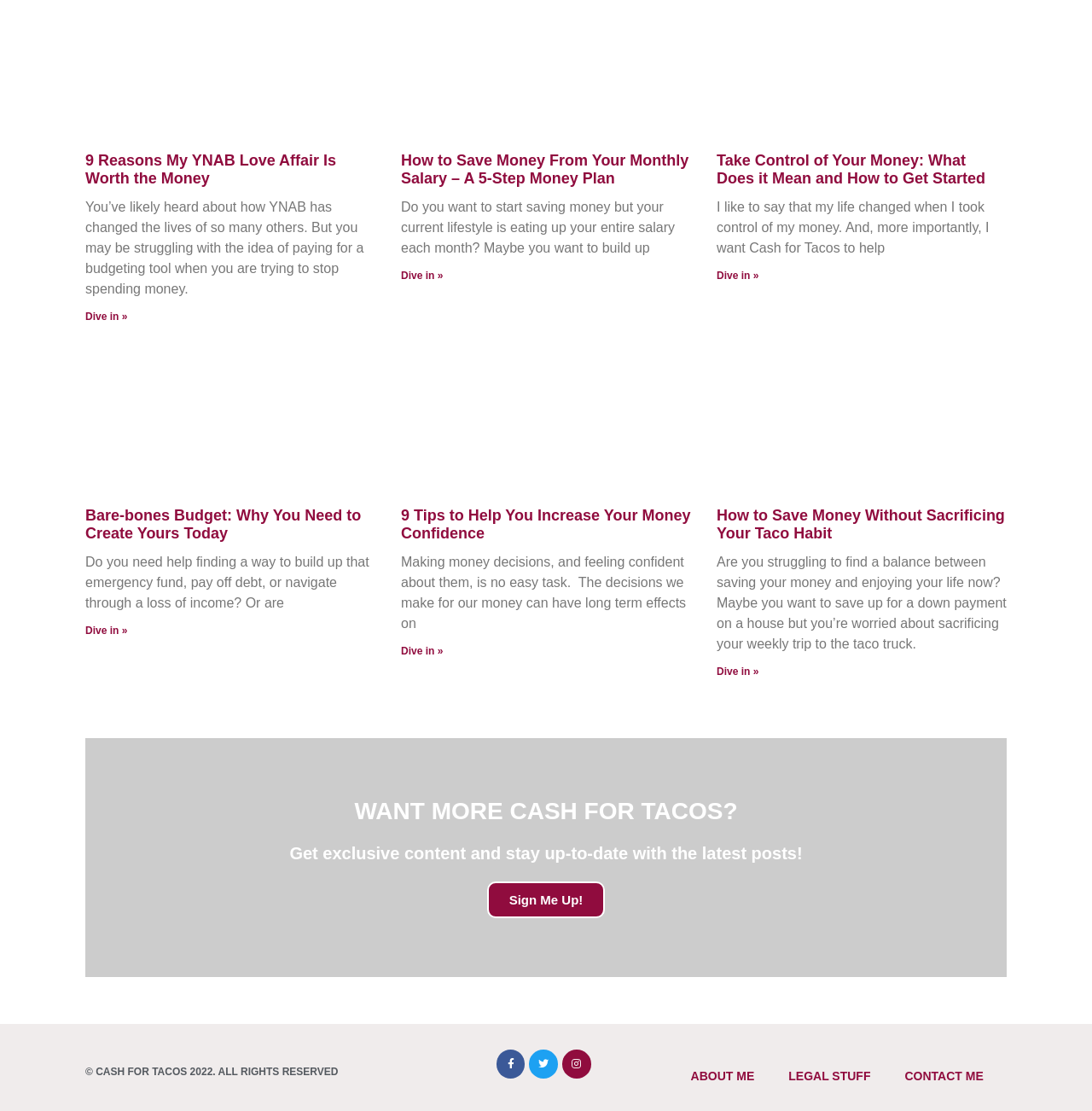Can you give a detailed response to the following question using the information from the image? What social media platforms is the website connected to?

The website is connected to Facebook, Twitter, and Instagram, as indicated by the links to these platforms at the bottom of the webpage.